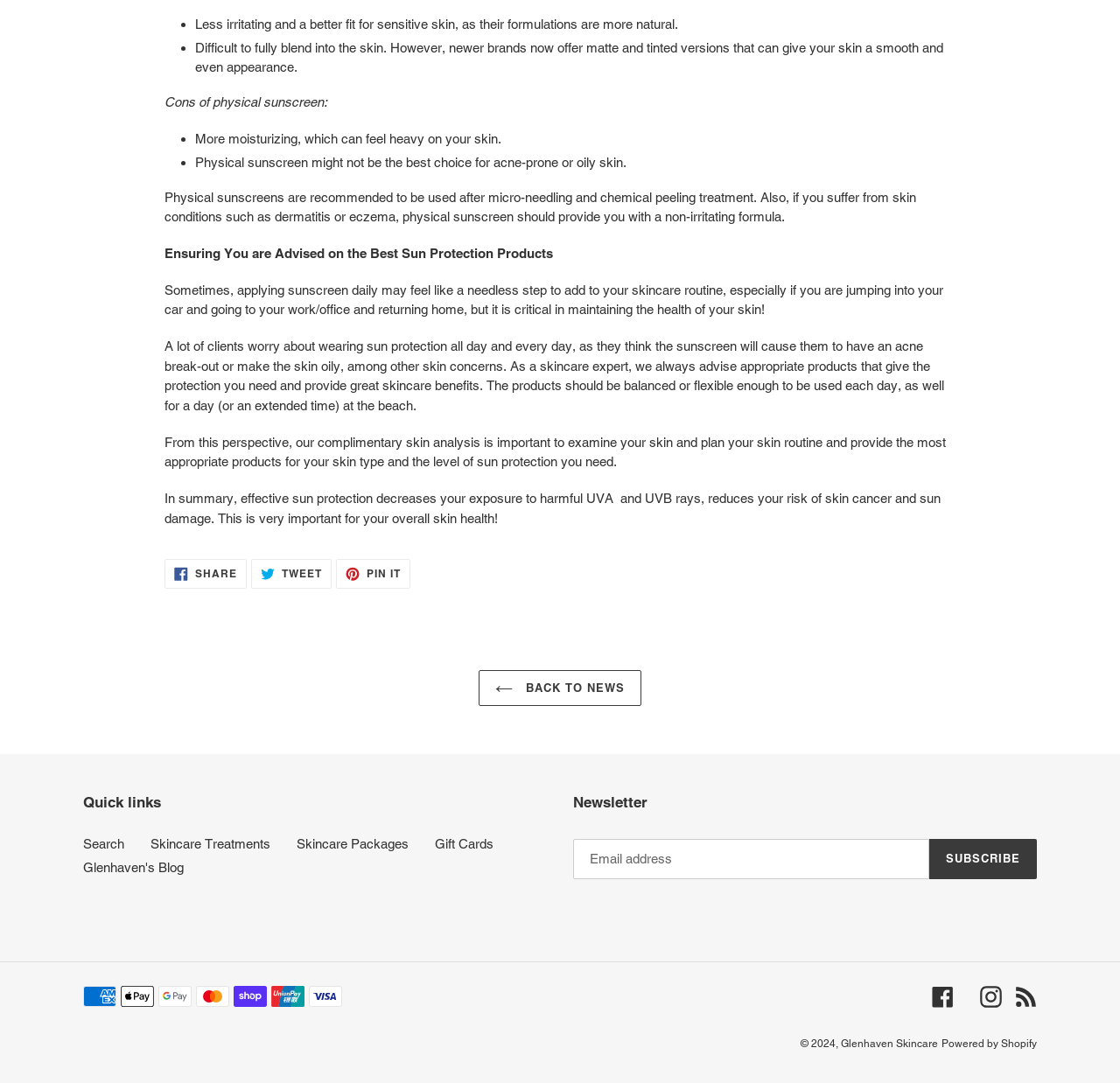Identify and provide the bounding box coordinates of the UI element described: "Share Share on Facebook". The coordinates should be formatted as [left, top, right, bottom], with each number being a float between 0 and 1.

[0.147, 0.516, 0.22, 0.544]